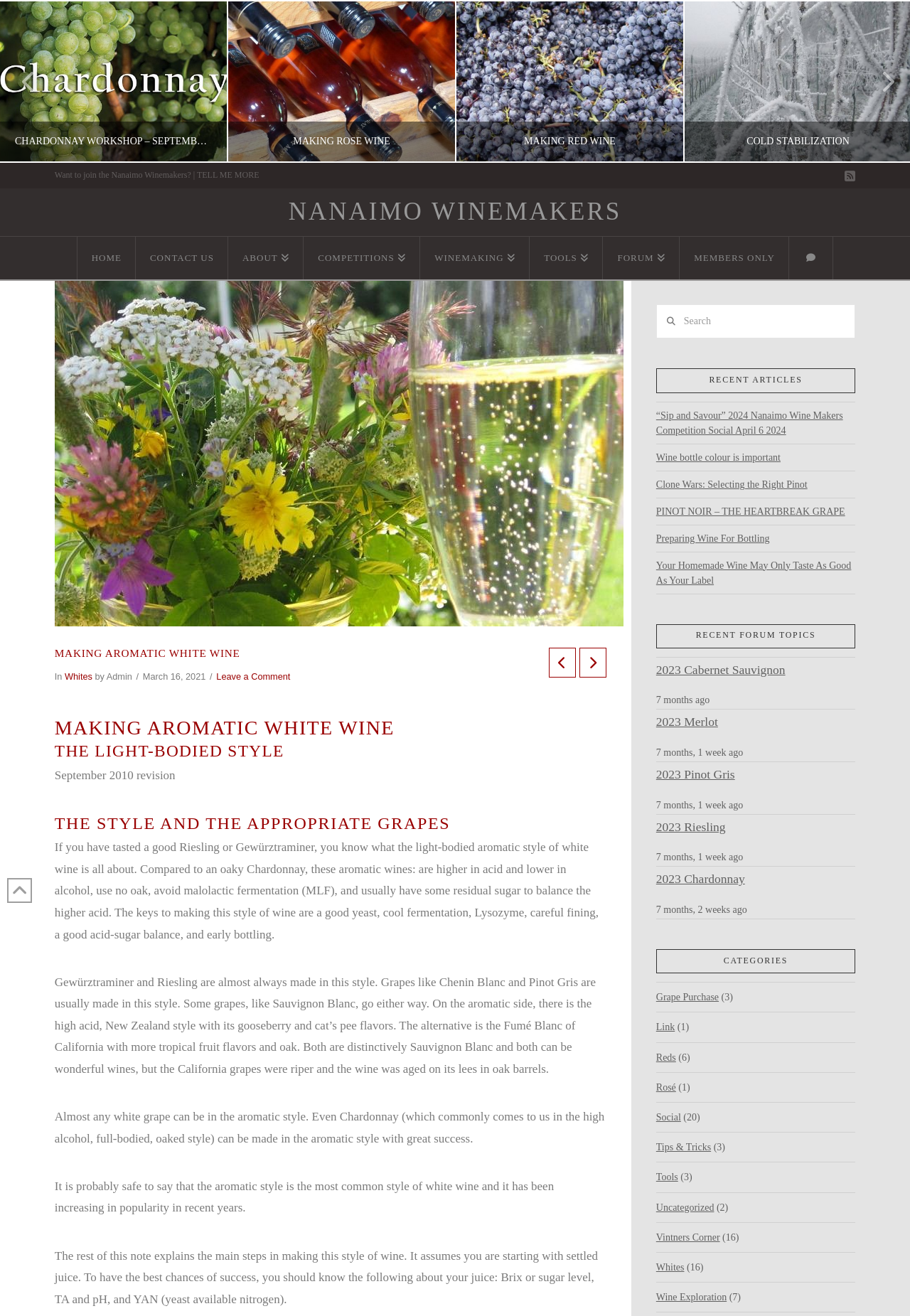What is the name of the organization behind this webpage?
Using the information presented in the image, please offer a detailed response to the question.

The webpage is affiliated with the Nanaimo Winemakers organization, as indicated by the link 'NANAIMO WINEMAKERS' and the mention of 'join the Nanaimo Winemakers'.